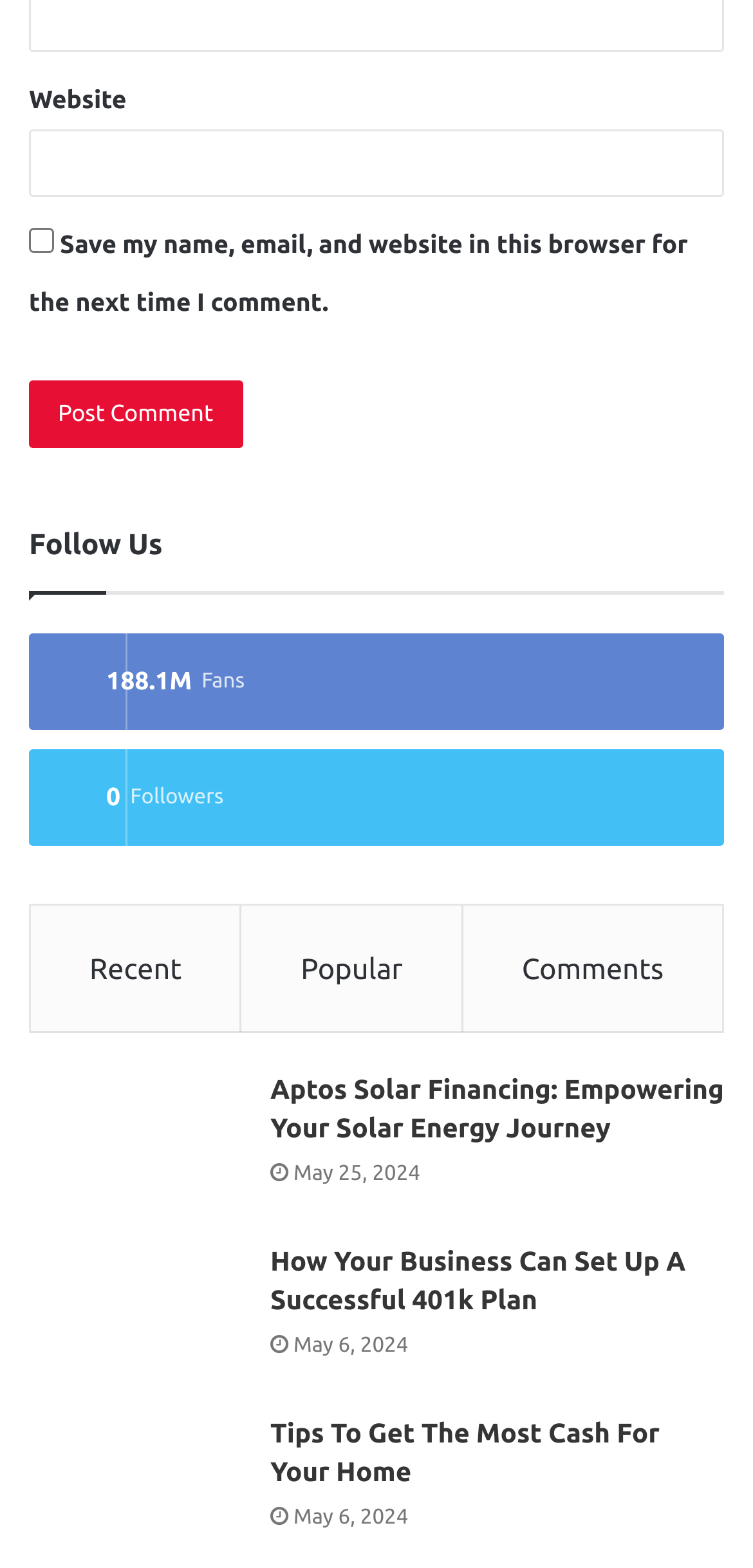What is the date of the 'Aptos Solar Financing' article?
Answer the question with a thorough and detailed explanation.

The date 'May 25, 2024' is mentioned below the 'Aptos Solar Financing: Empowering Your Solar Energy Journey' article.